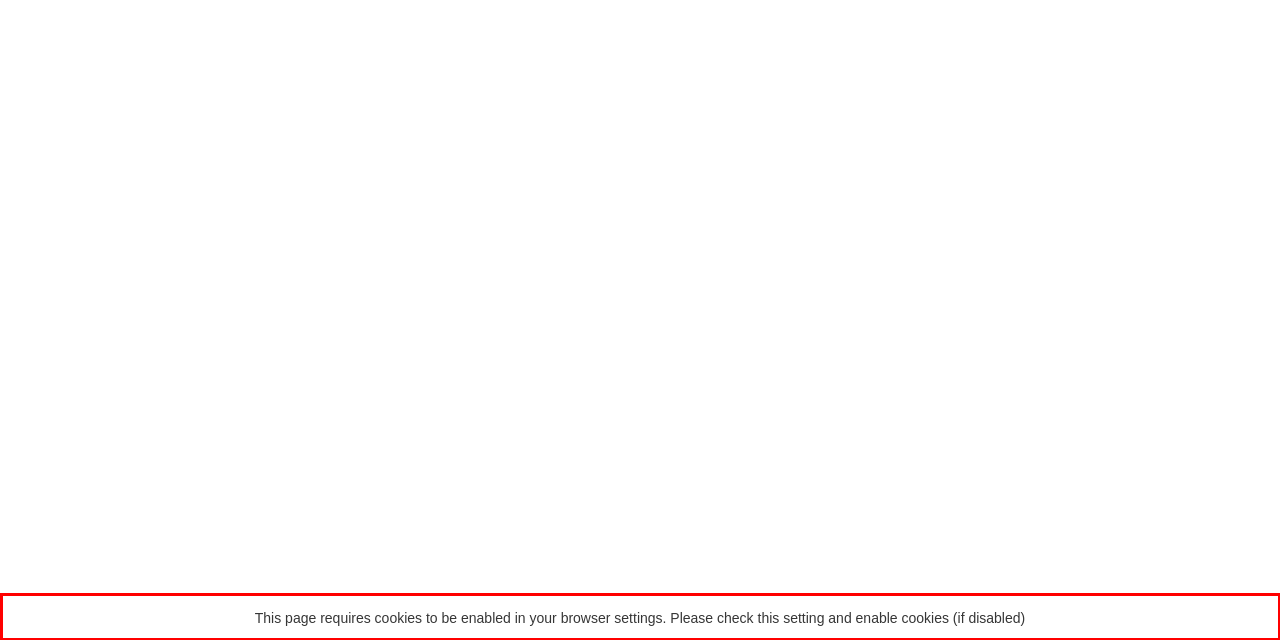Given a screenshot of a webpage with a red bounding box, please identify and retrieve the text inside the red rectangle.

This page requires cookies to be enabled in your browser settings. Please check this setting and enable cookies (if disabled)